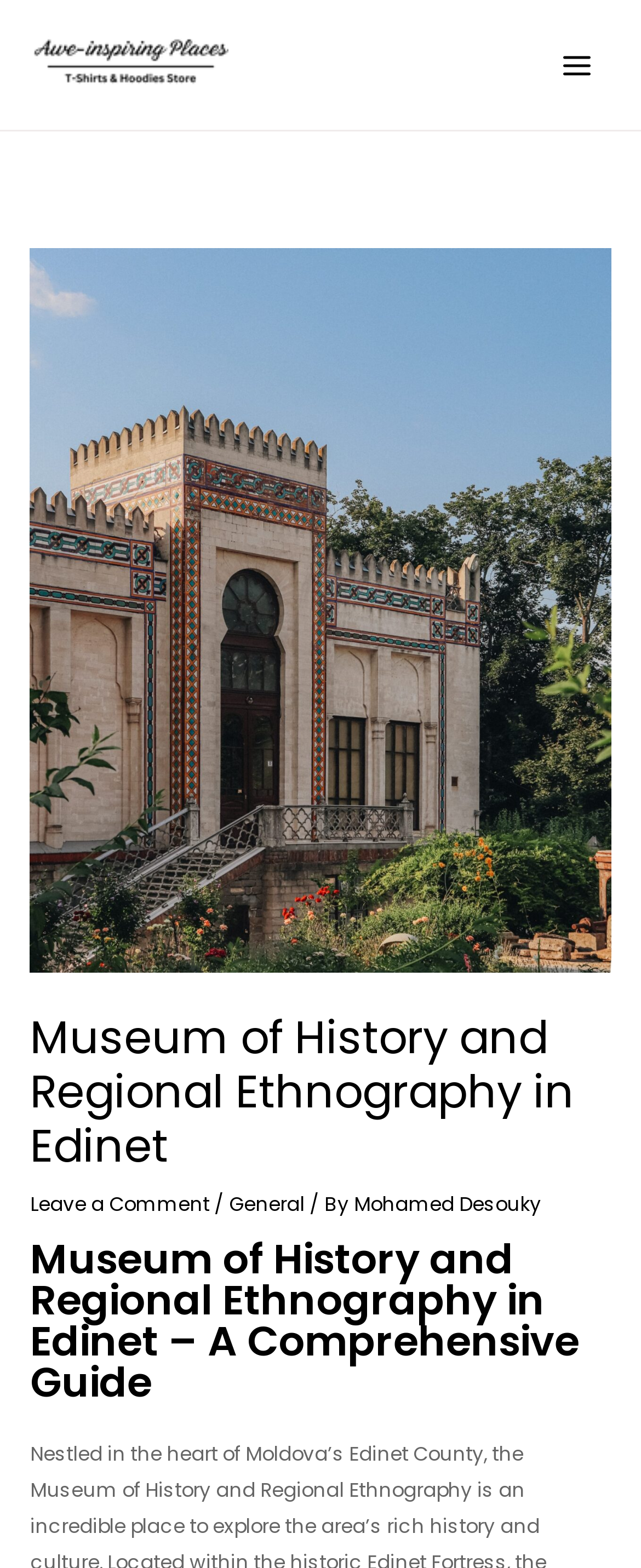Who is the author of the article?
Use the information from the image to give a detailed answer to the question.

I found the answer by examining the footer section of the webpage, where the author's name is mentioned as 'Mohamed Desouky'.